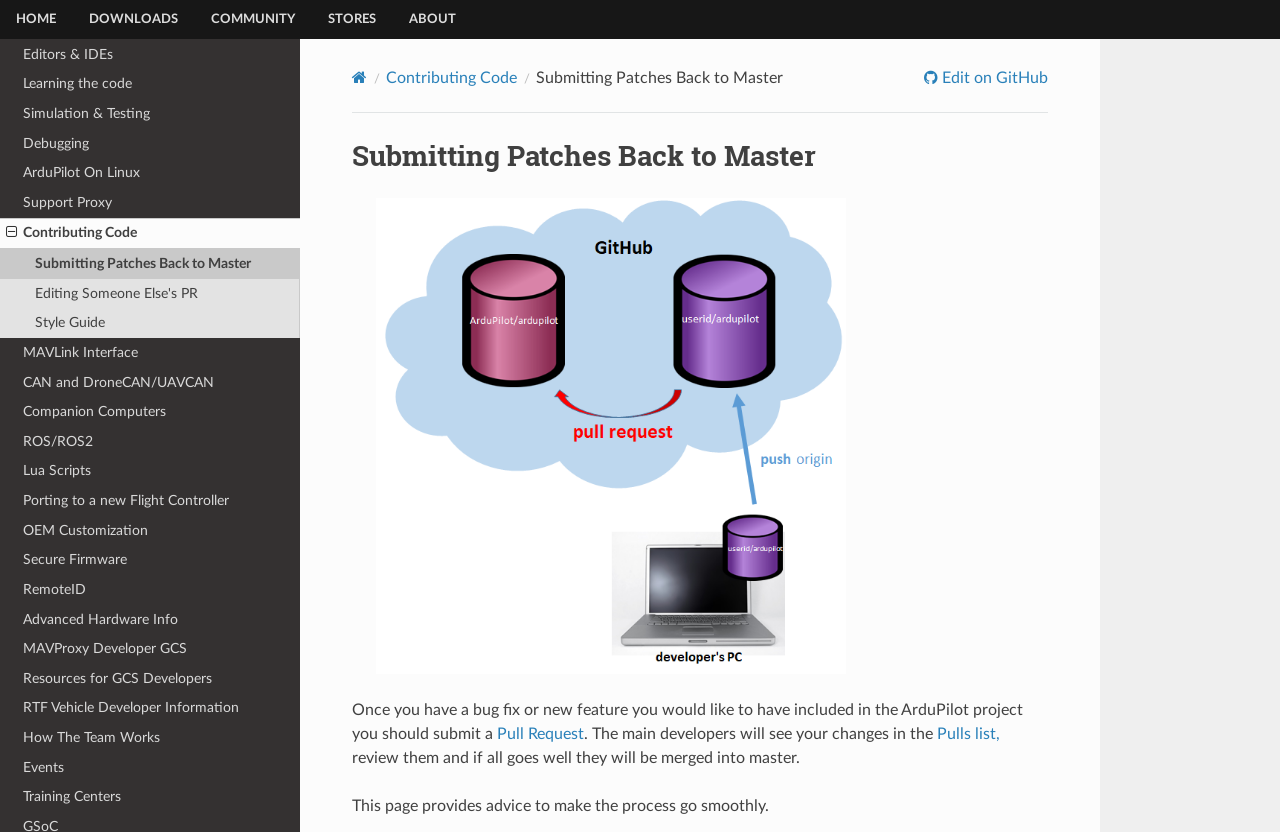Predict the bounding box of the UI element based on this description: "Resources for GCS Developers".

[0.0, 0.798, 0.234, 0.834]